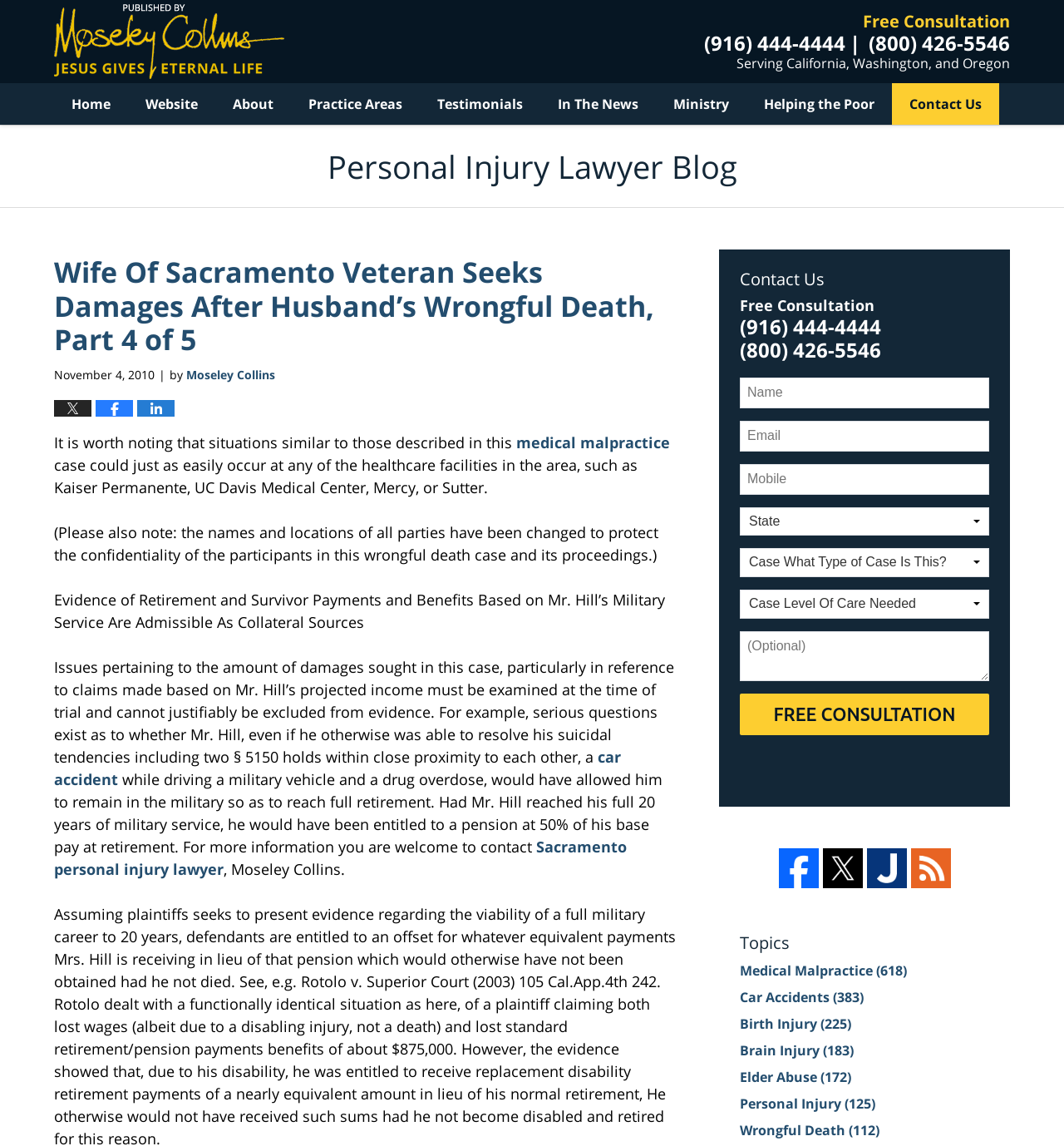Please identify the bounding box coordinates of the clickable area that will allow you to execute the instruction: "Contact the Sacramento personal injury lawyer".

[0.051, 0.73, 0.589, 0.767]